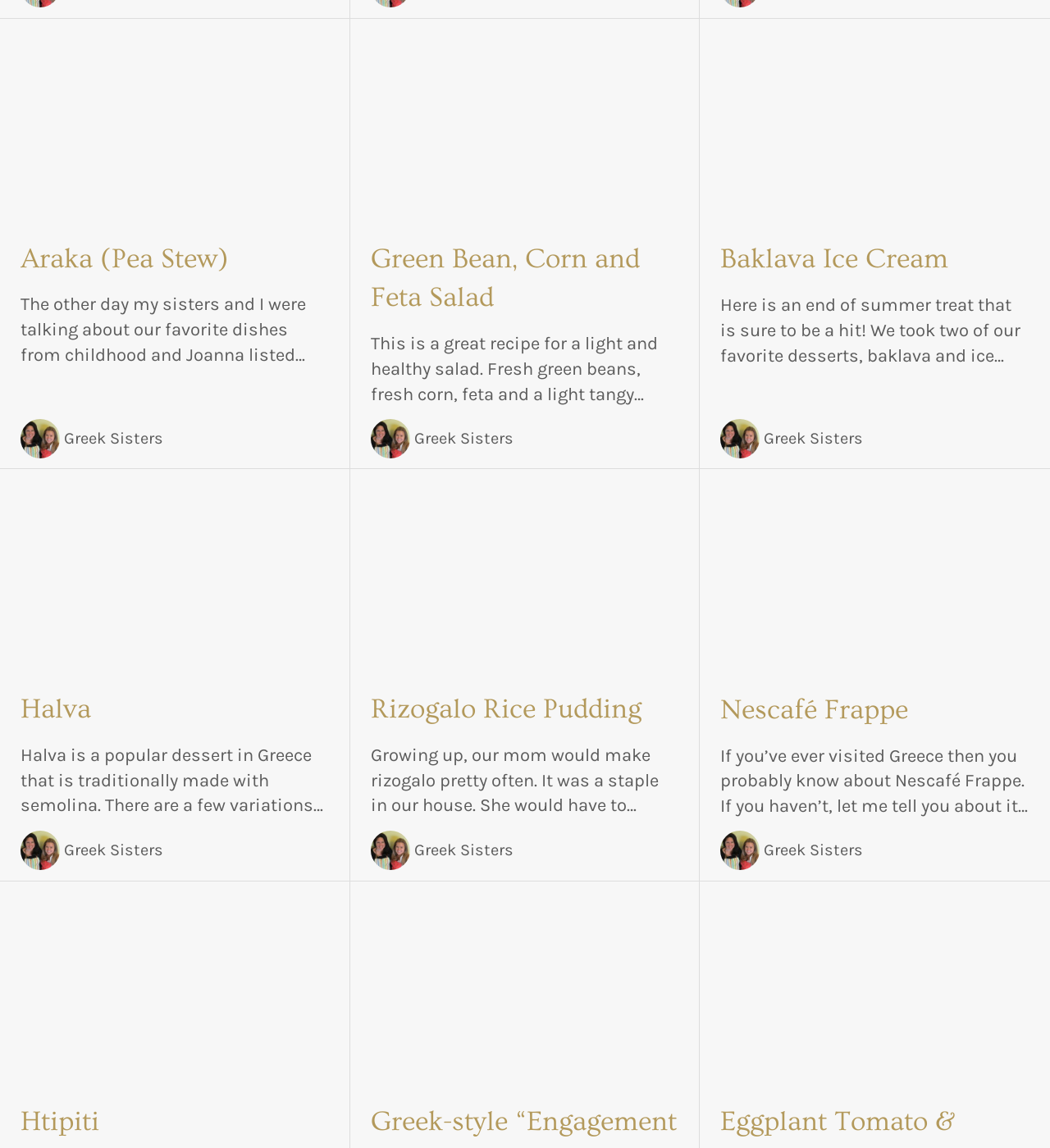Locate the bounding box coordinates of the region to be clicked to comply with the following instruction: "Learn how to make Halva". The coordinates must be four float numbers between 0 and 1, in the form [left, top, right, bottom].

[0.02, 0.427, 0.313, 0.59]